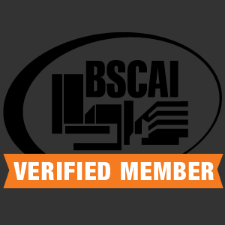Generate a detailed caption for the image.

This image displays the official logo of the BSCAI (Building Service Contractors Association International), prominently featuring the text "VERIFIED MEMBER" in bold, orange lettering. The logo is encircled, symbolizing the organization's commitment to excellence in the commercial cleaning industry. Being a verified member indicates a trusted affiliation with BSCAI, showcasing a commitment to professional standards, quality service, and ongoing industry education. This affiliation emphasizes the importance of credibility within the cleaning sector, ensuring that members are recognized for their adherence to best practices and regulatory standards.